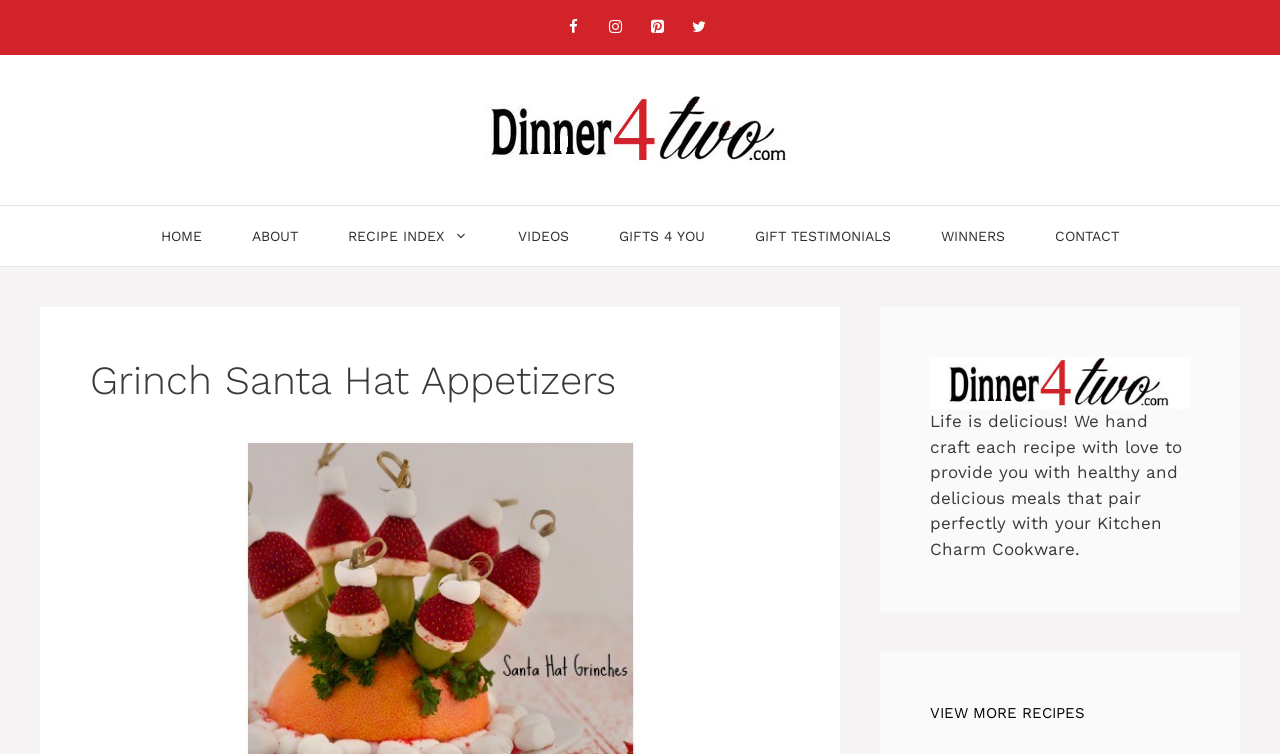What is the tagline of the website?
Please provide an in-depth and detailed response to the question.

I determined the tagline of the website by looking at the static text element with the text 'Life is delicious! We hand craft each recipe with love to provide you with healthy and delicious meals that pair perfectly with your Kitchen Charm Cookware.' The first part of the text, 'Life is delicious!', appears to be the tagline of the website.